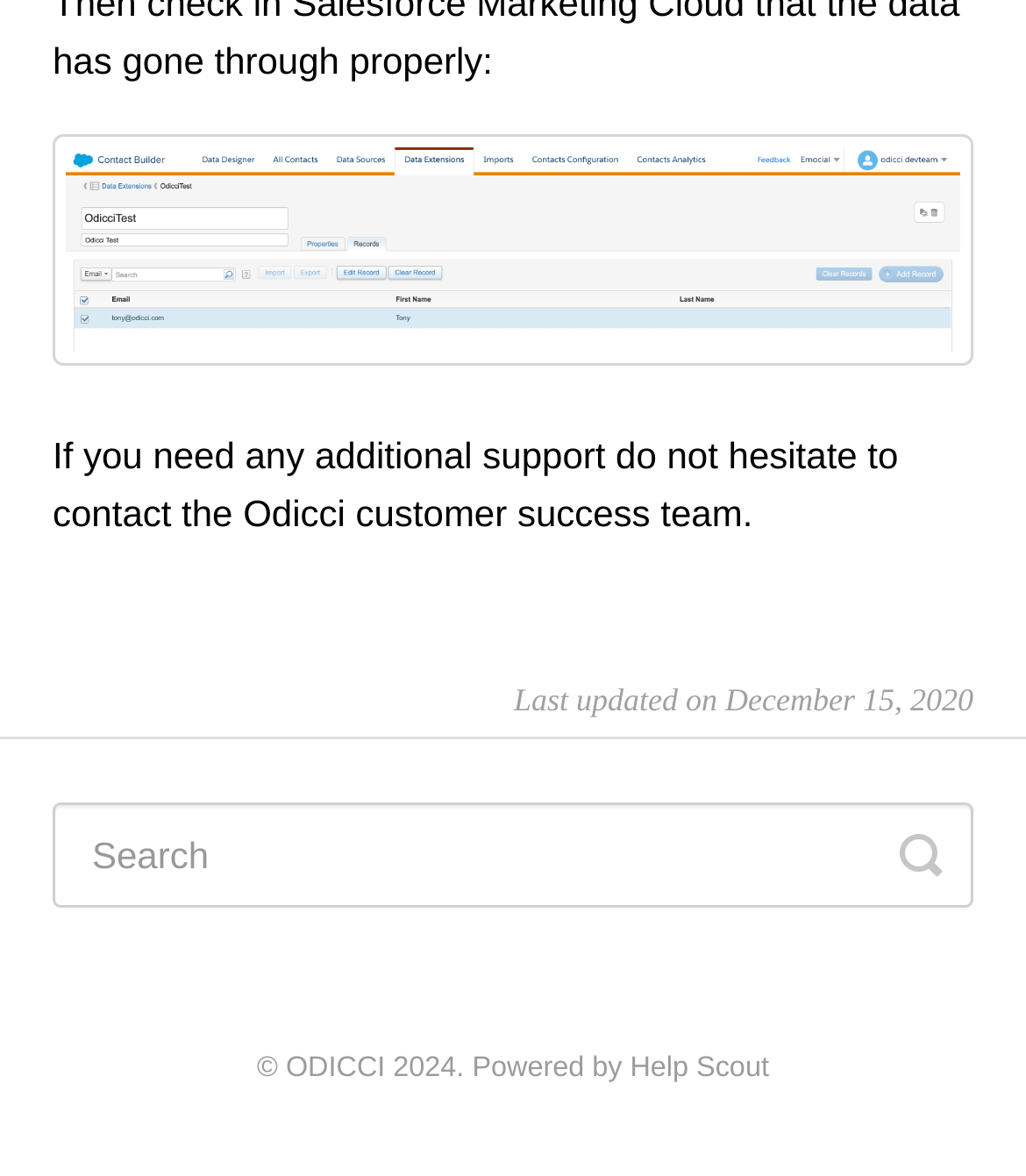Who powers the website?
Provide an in-depth and detailed answer to the question.

The static text 'Powered by' is followed by a link to 'Help Scout' which suggests that Help Scout powers the website.